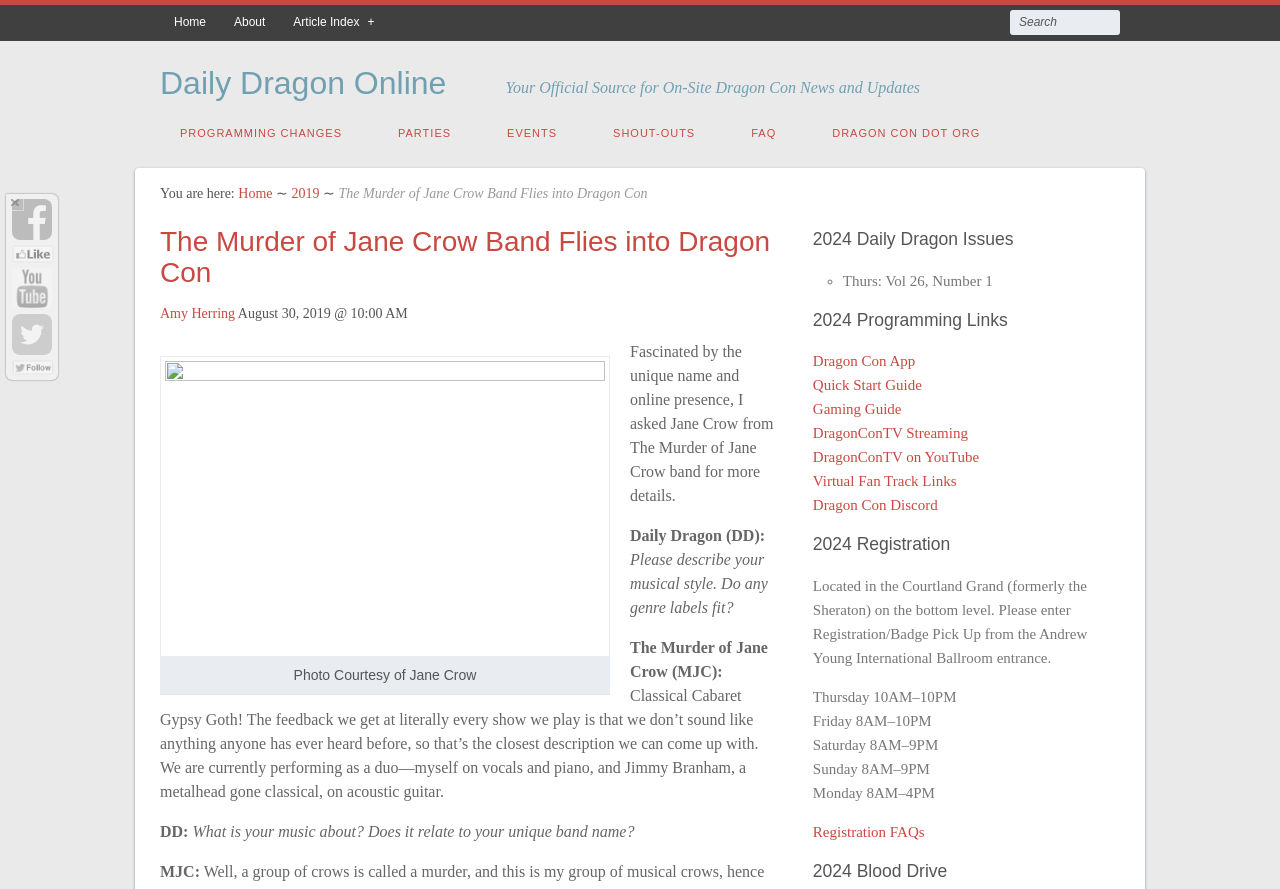Given the element description: "Daily Dragon Online", predict the bounding box coordinates of the UI element it refers to, using four float numbers between 0 and 1, i.e., [left, top, right, bottom].

[0.125, 0.073, 0.349, 0.114]